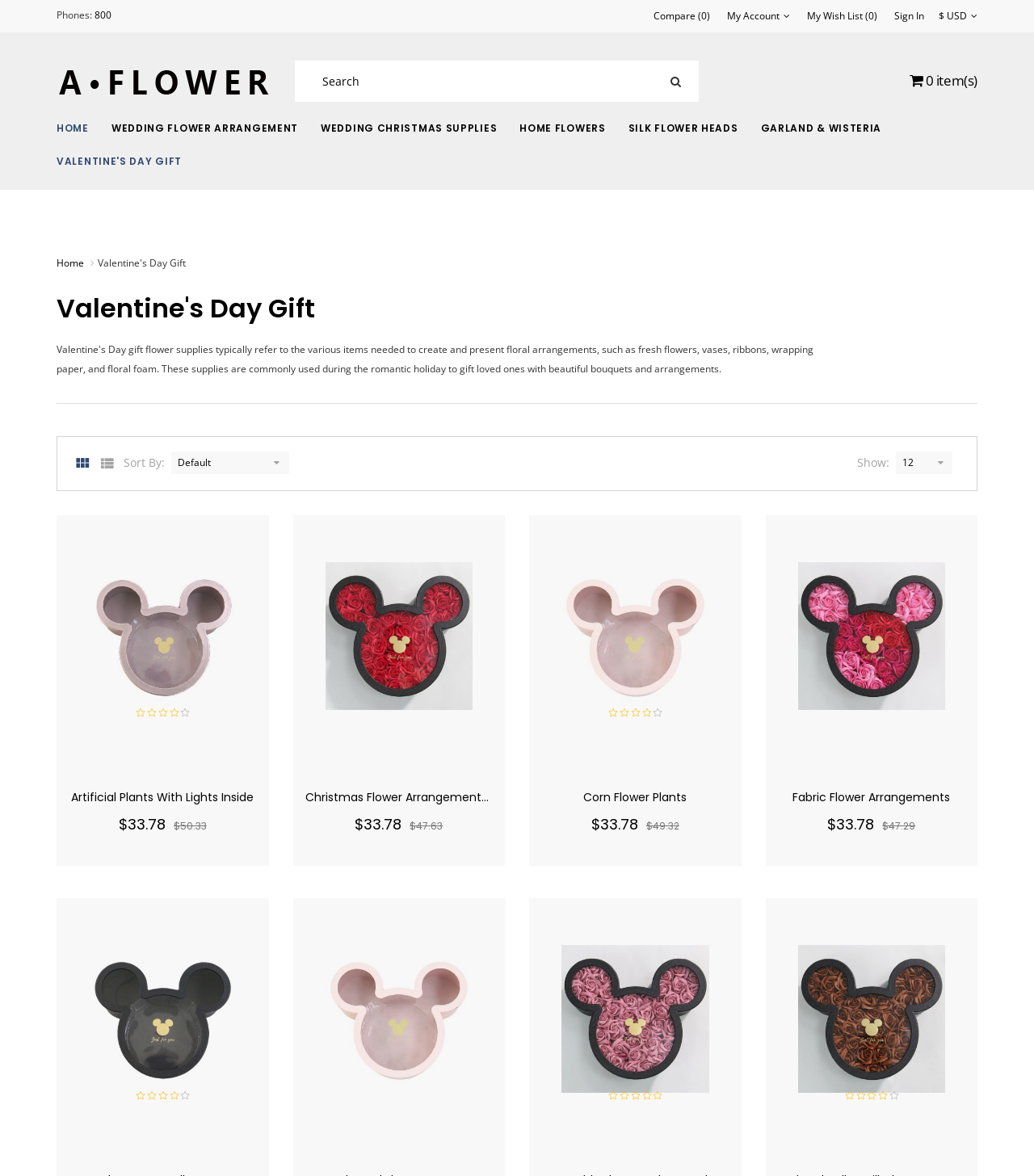How many items are in the cart?
Using the picture, provide a one-word or short phrase answer.

0